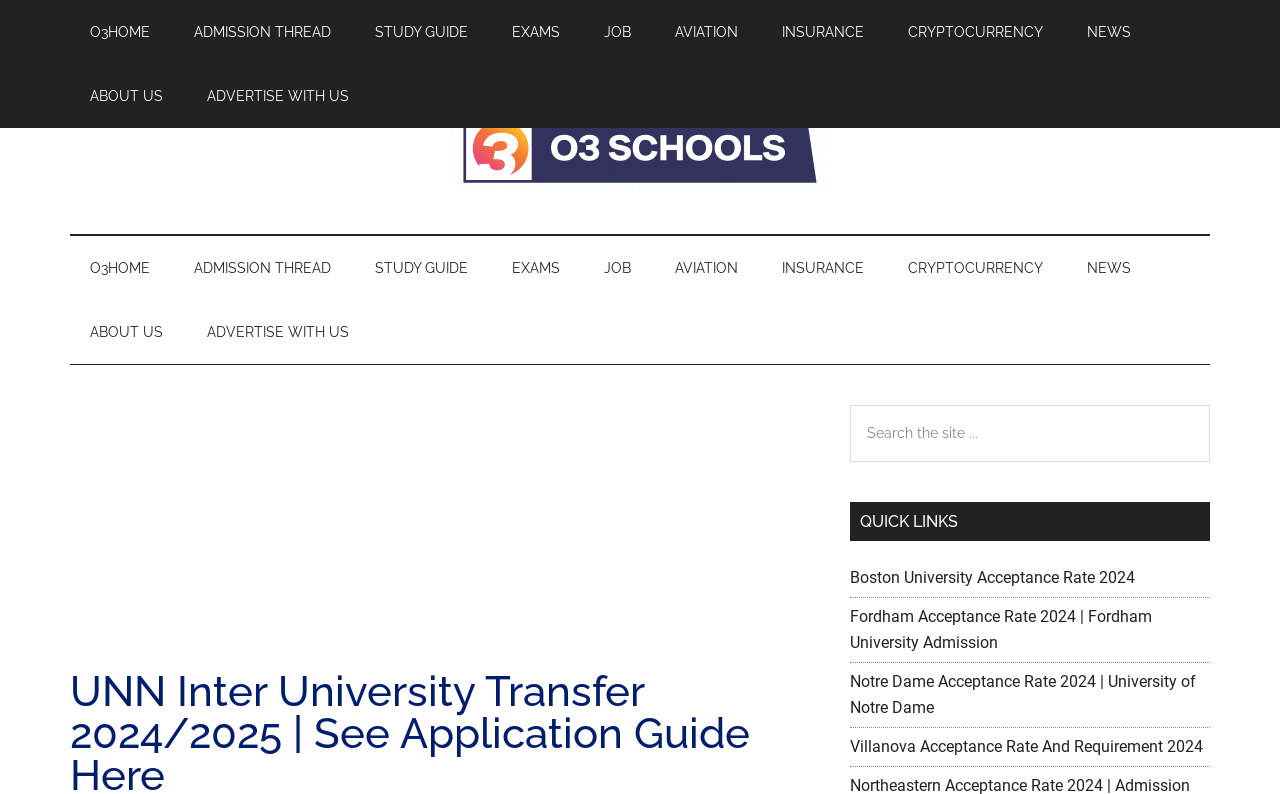How many navigation menus are present on this webpage?
Using the image as a reference, answer the question with a short word or phrase.

Two